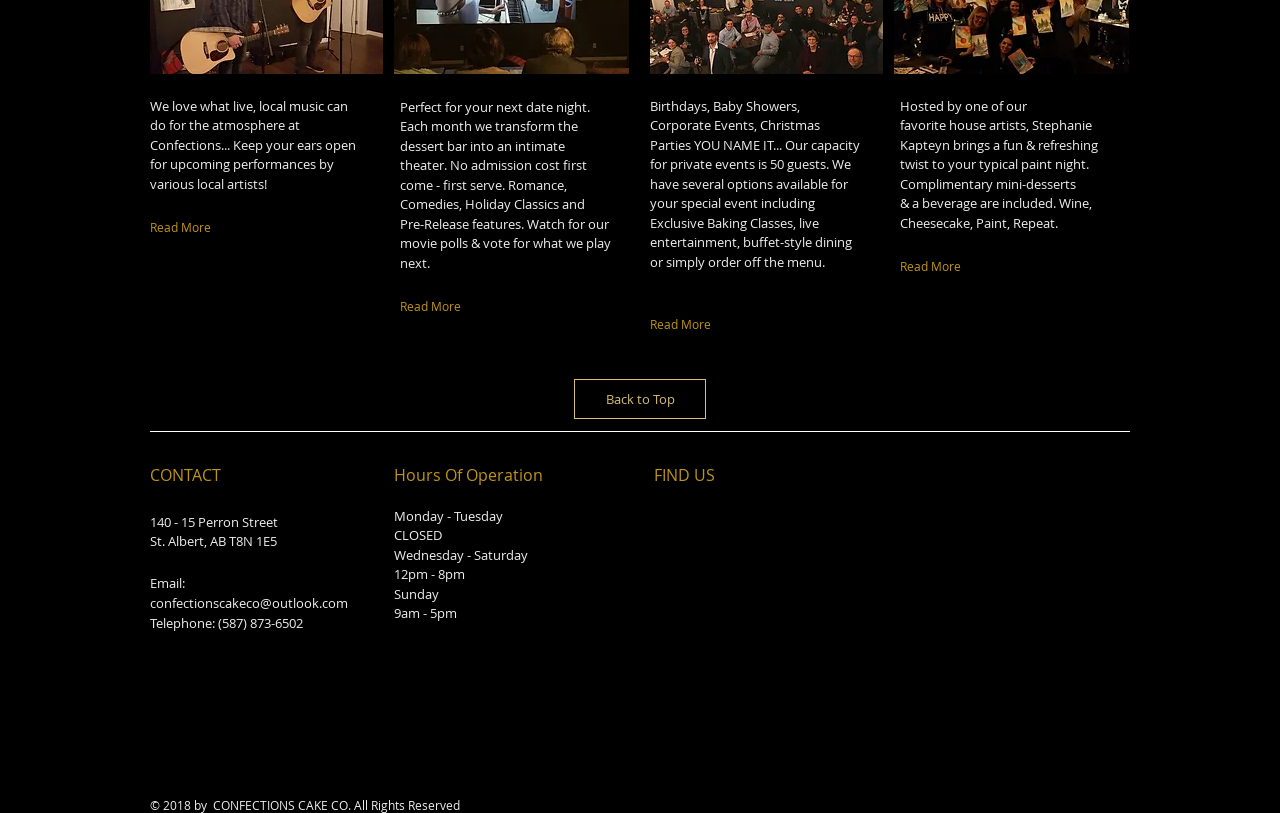Please provide a one-word or short phrase answer to the question:
What are the hours of operation on Sundays?

9am - 5pm